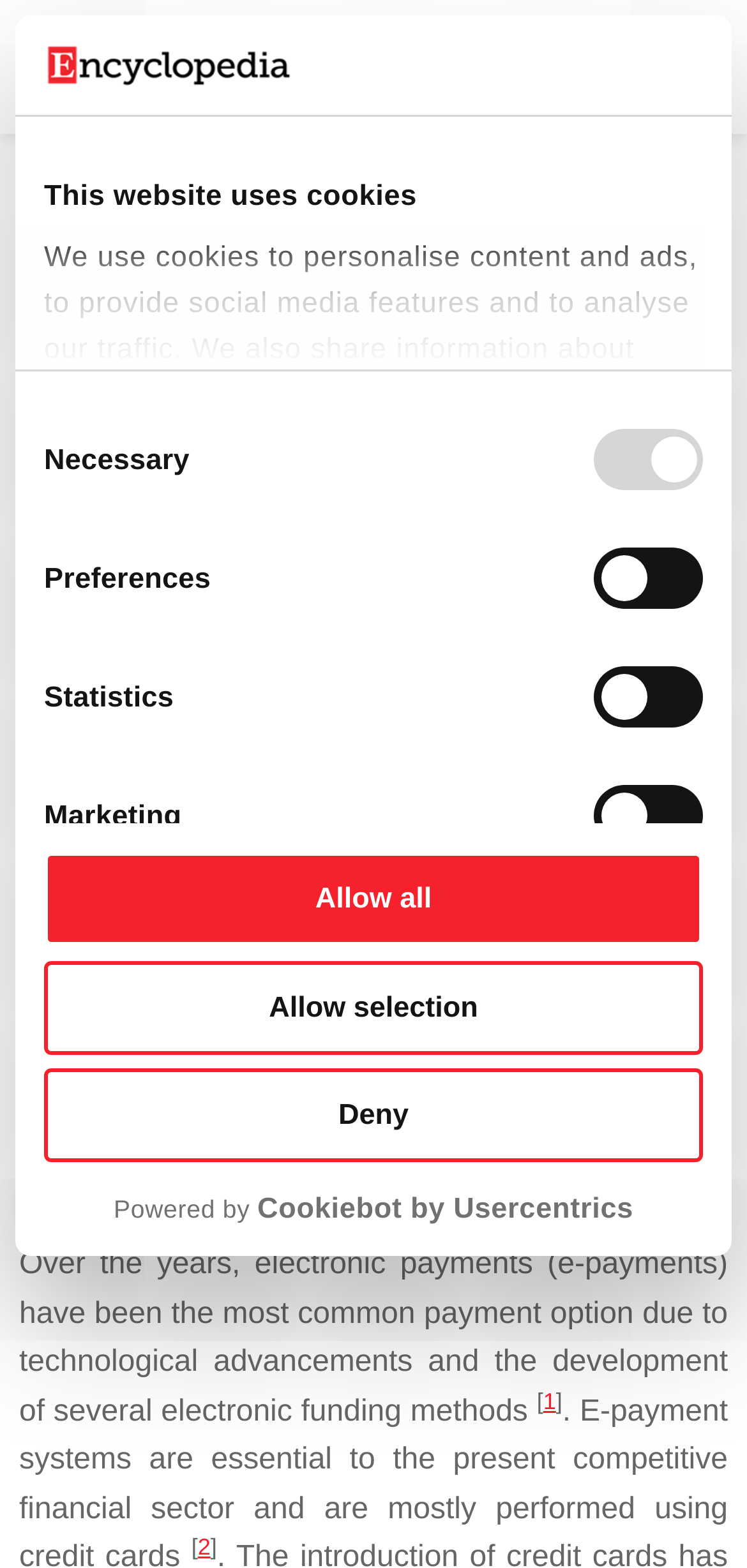Based on the description "Powered by Cookiebot by Usercentrics", find the bounding box of the specified UI element.

[0.059, 0.759, 0.941, 0.783]